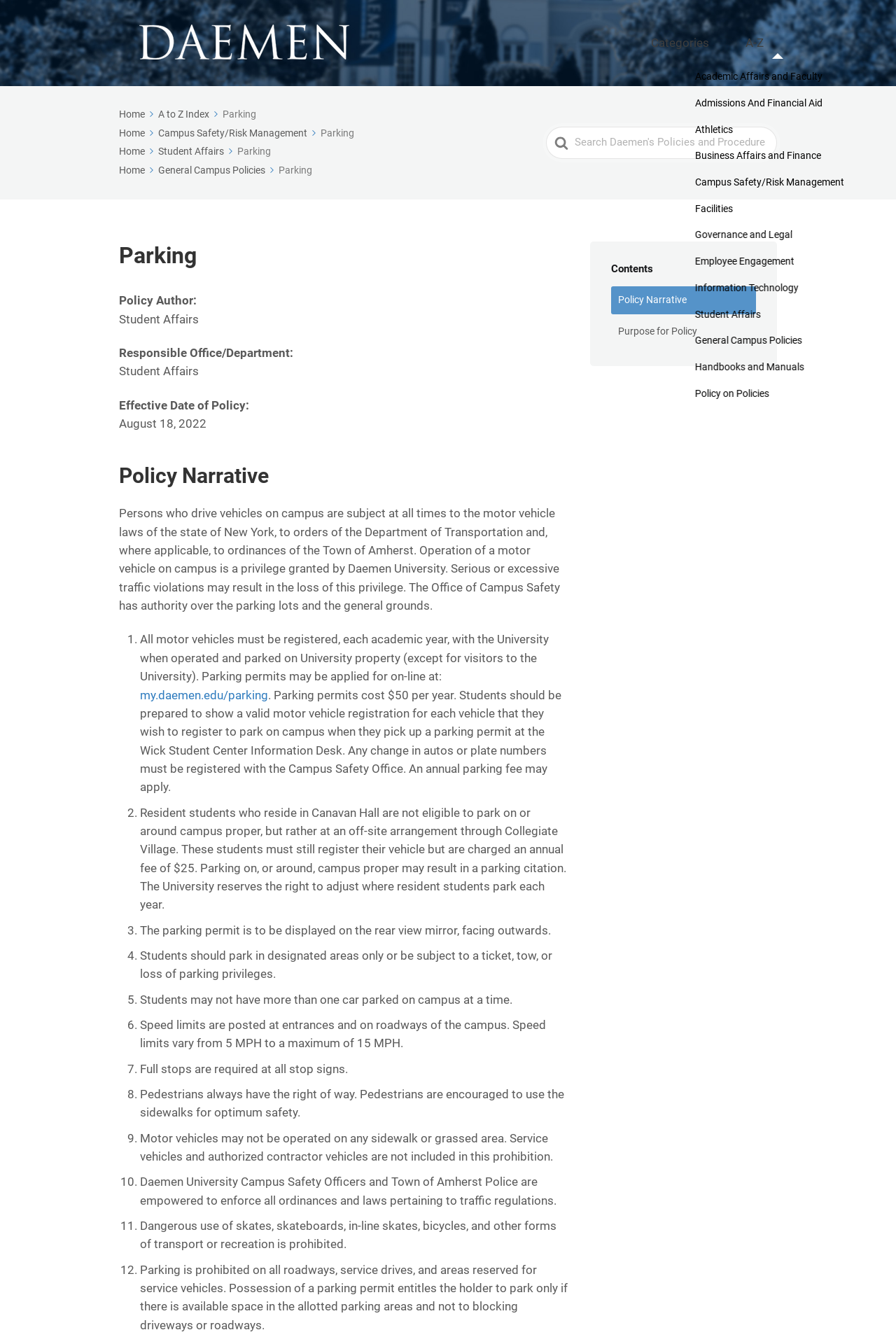Determine the bounding box coordinates of the clickable element to achieve the following action: 'Go to Home'. Provide the coordinates as four float values between 0 and 1, formatted as [left, top, right, bottom].

[0.133, 0.081, 0.174, 0.09]